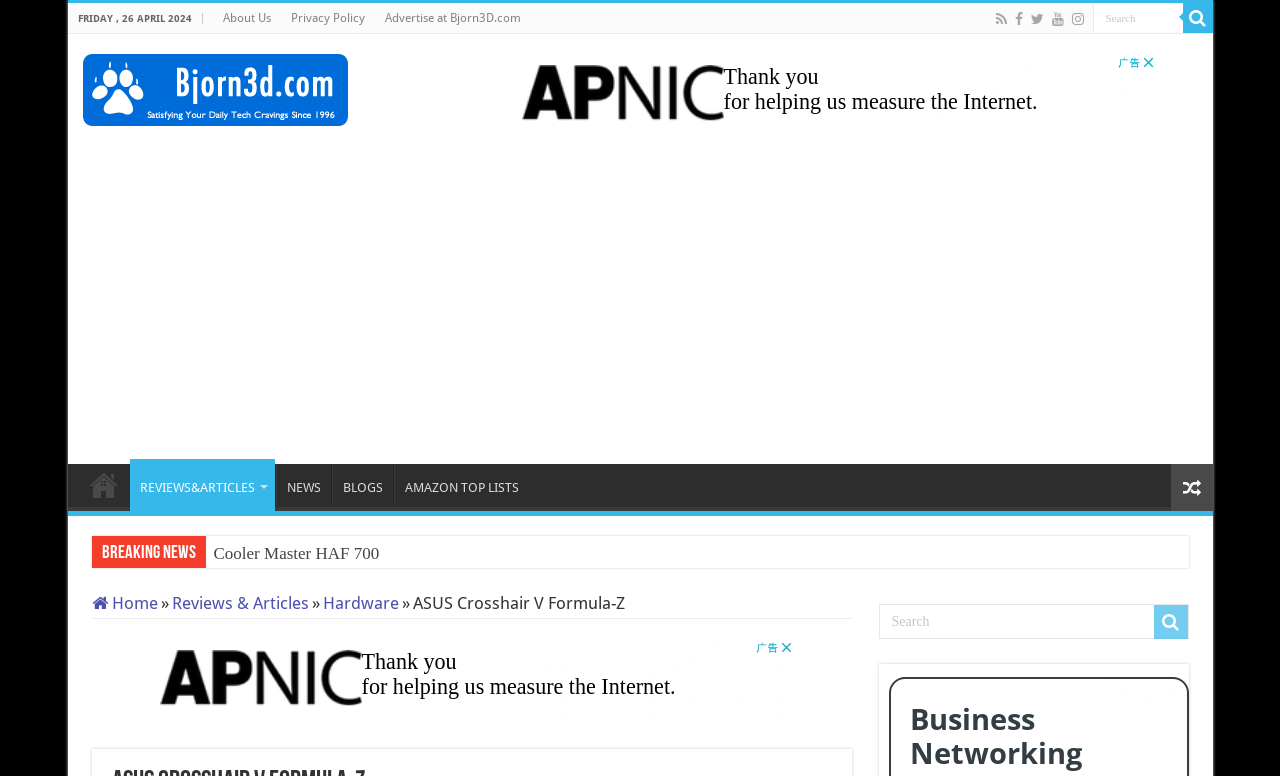What is the name of the website?
Answer the question using a single word or phrase, according to the image.

Bjorn3D.com